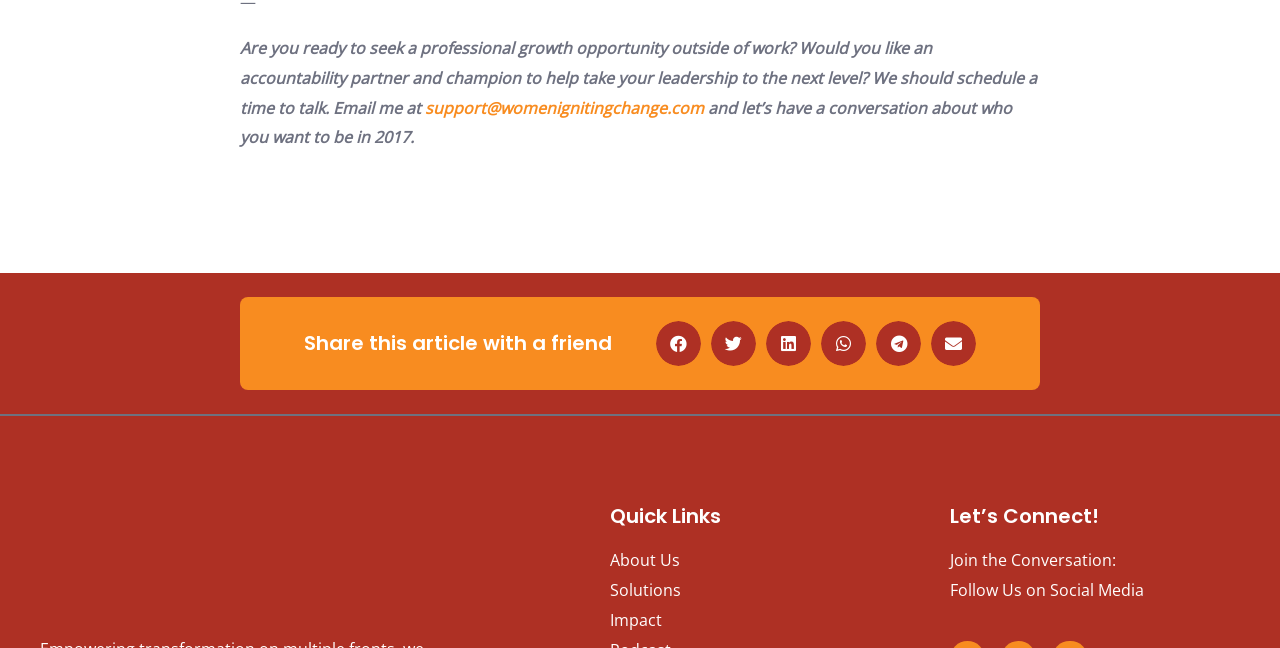Please identify the coordinates of the bounding box that should be clicked to fulfill this instruction: "Email the support team".

[0.332, 0.149, 0.55, 0.183]